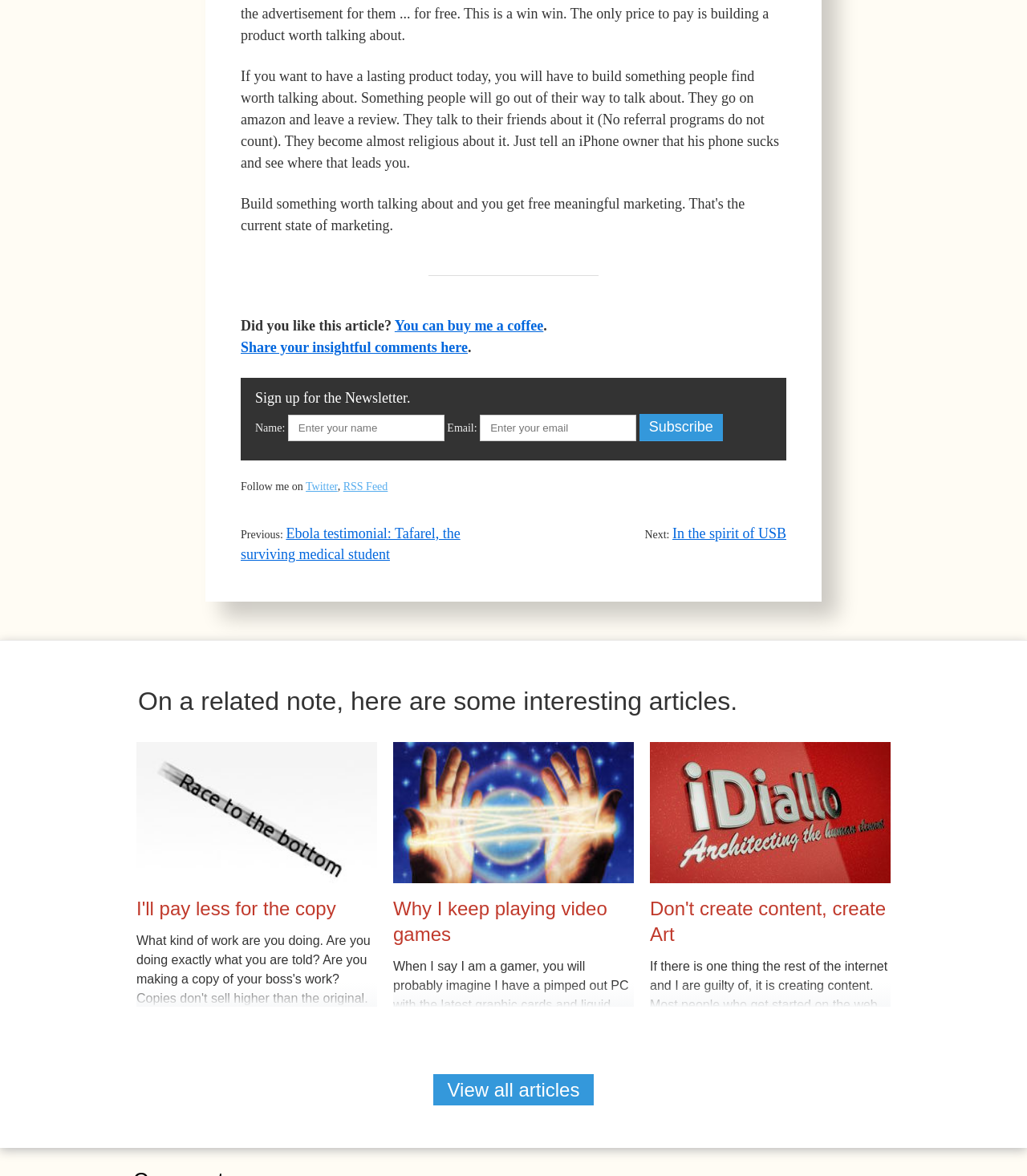How can you support the author?
Look at the image and respond with a one-word or short phrase answer.

Buy me a coffee